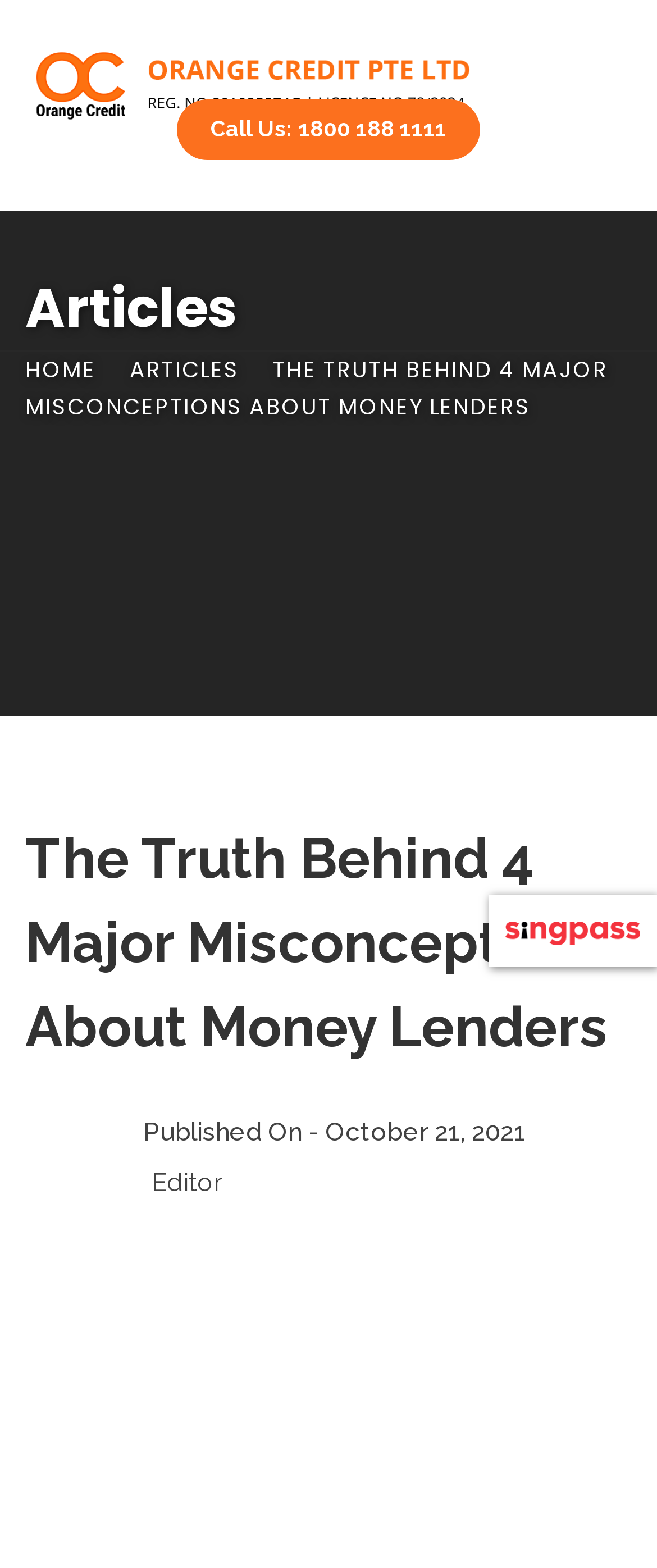Bounding box coordinates are specified in the format (top-left x, top-left y, bottom-right x, bottom-right y). All values are floating point numbers bounded between 0 and 1. Please provide the bounding box coordinate of the region this sentence describes: October 21, 2021

[0.495, 0.712, 0.8, 0.732]